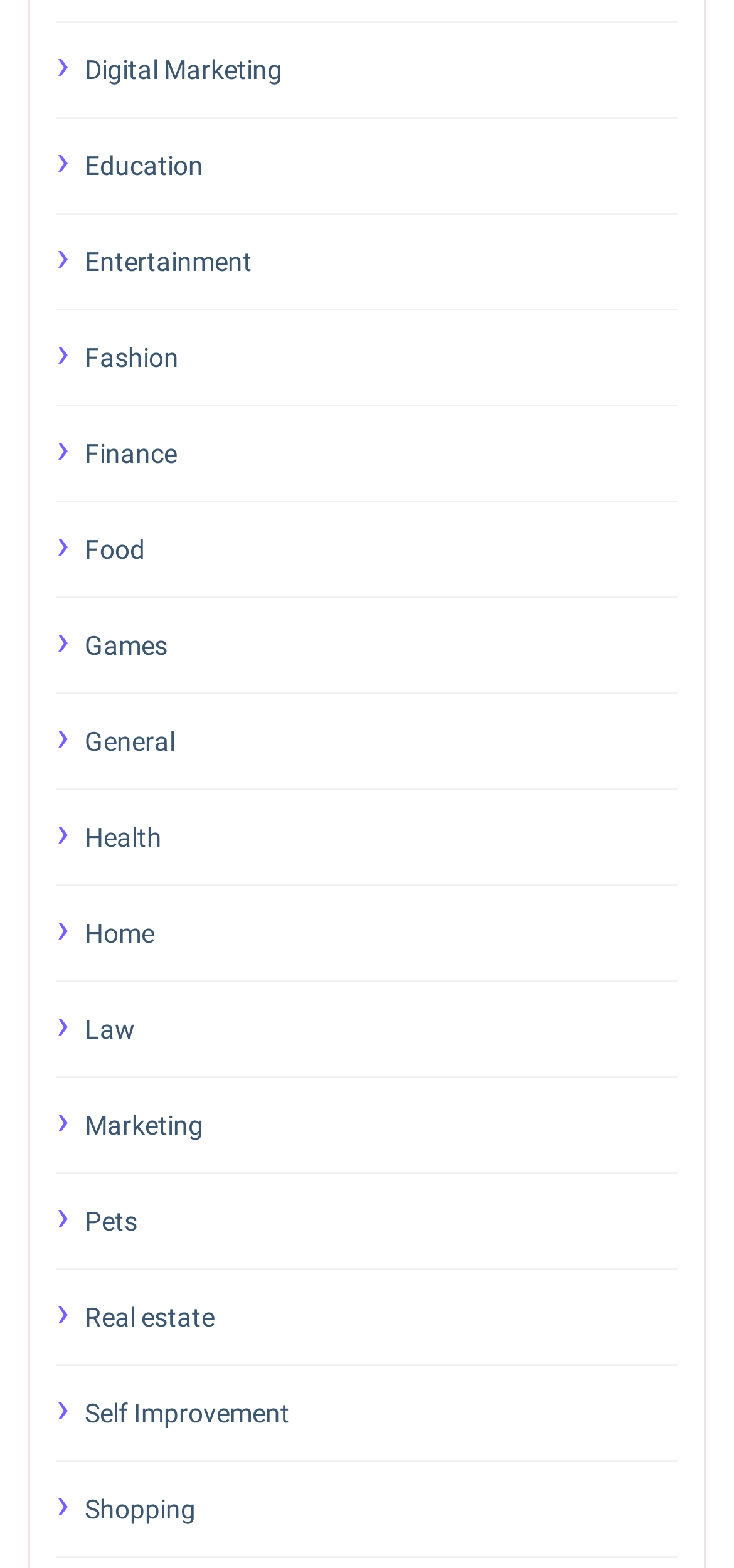How many categories are available?
Answer the question with just one word or phrase using the image.

20